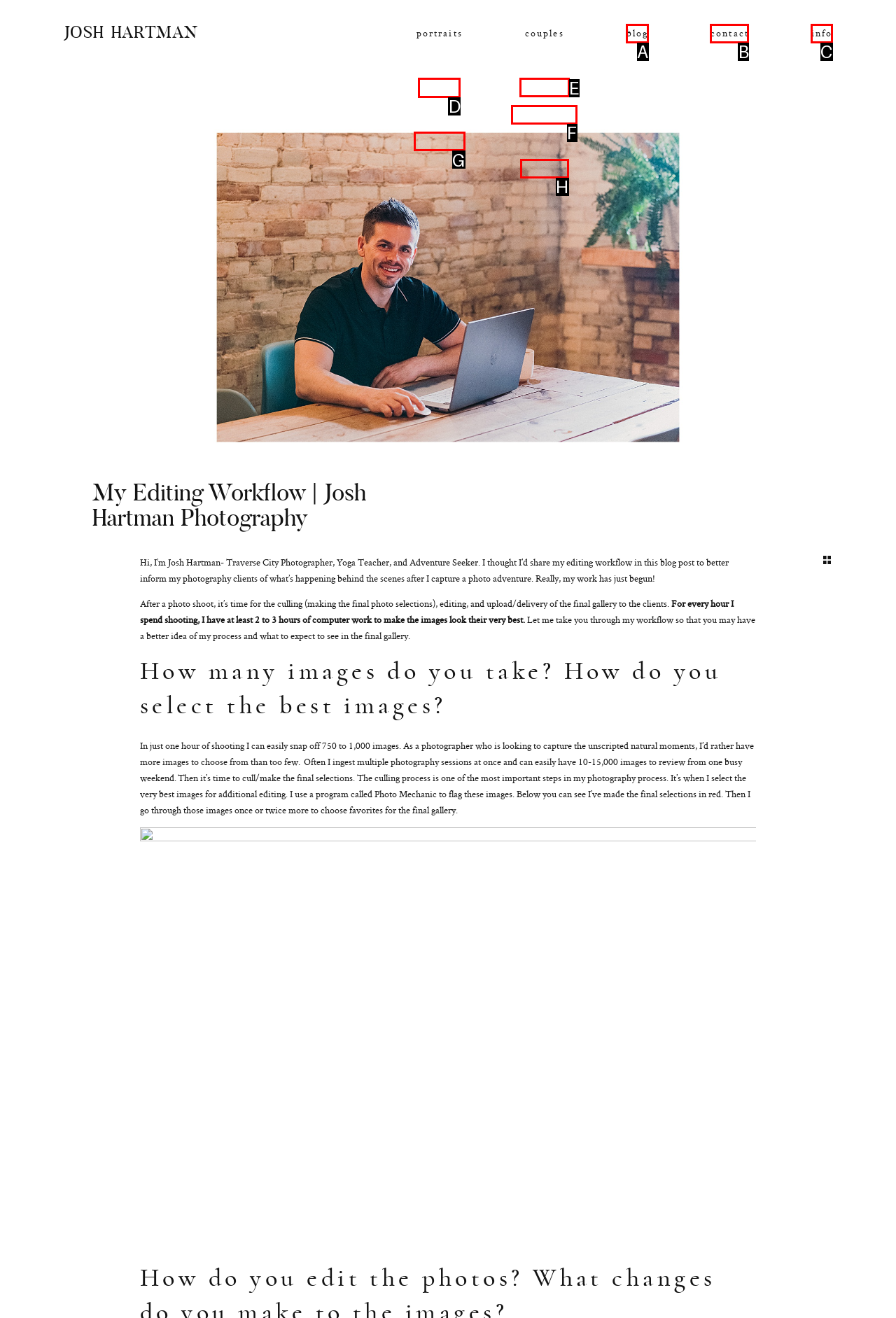Point out which HTML element you should click to fulfill the task: Select 'families' from the menu.
Provide the option's letter from the given choices.

D